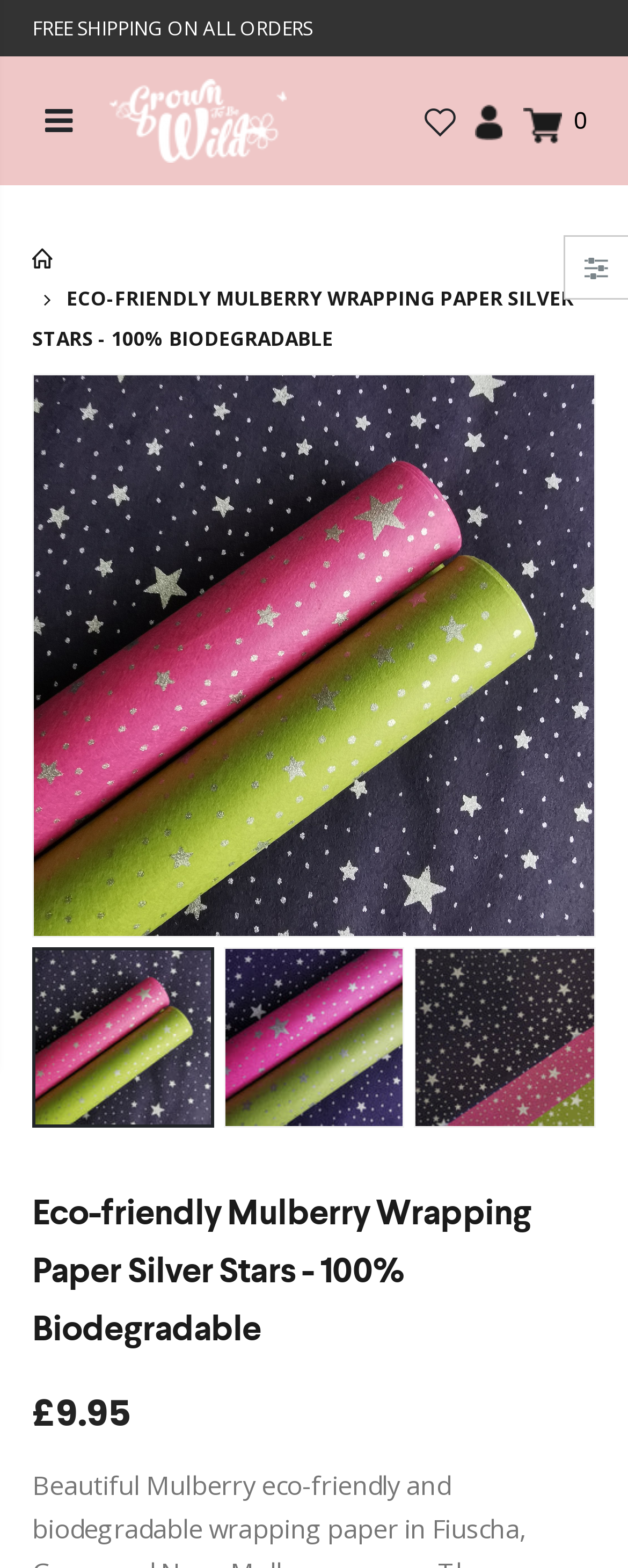Respond to the question below with a single word or phrase:
What is the name of the website?

Growntobewild